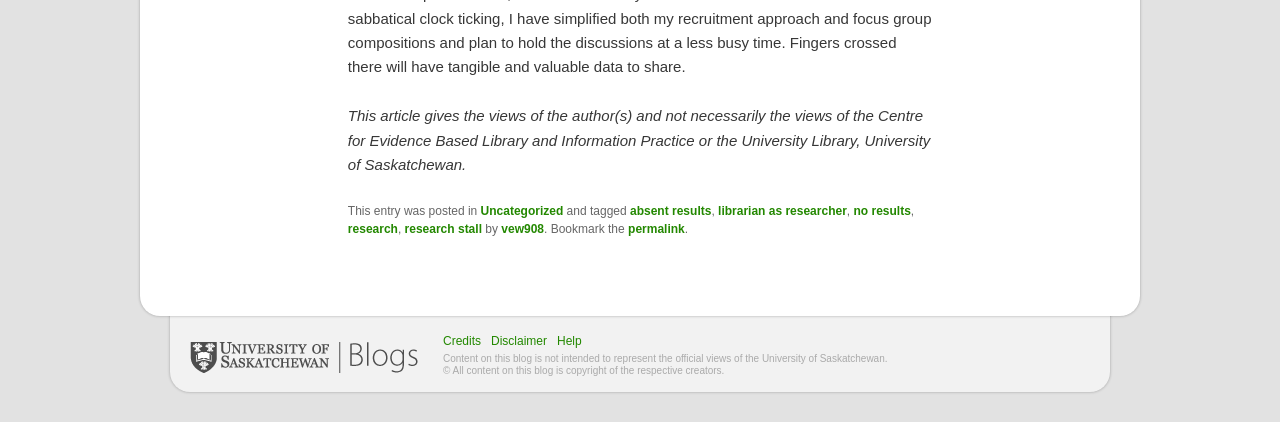Identify the bounding box coordinates for the UI element that matches this description: "Ryan Gosling on the IMDB".

None